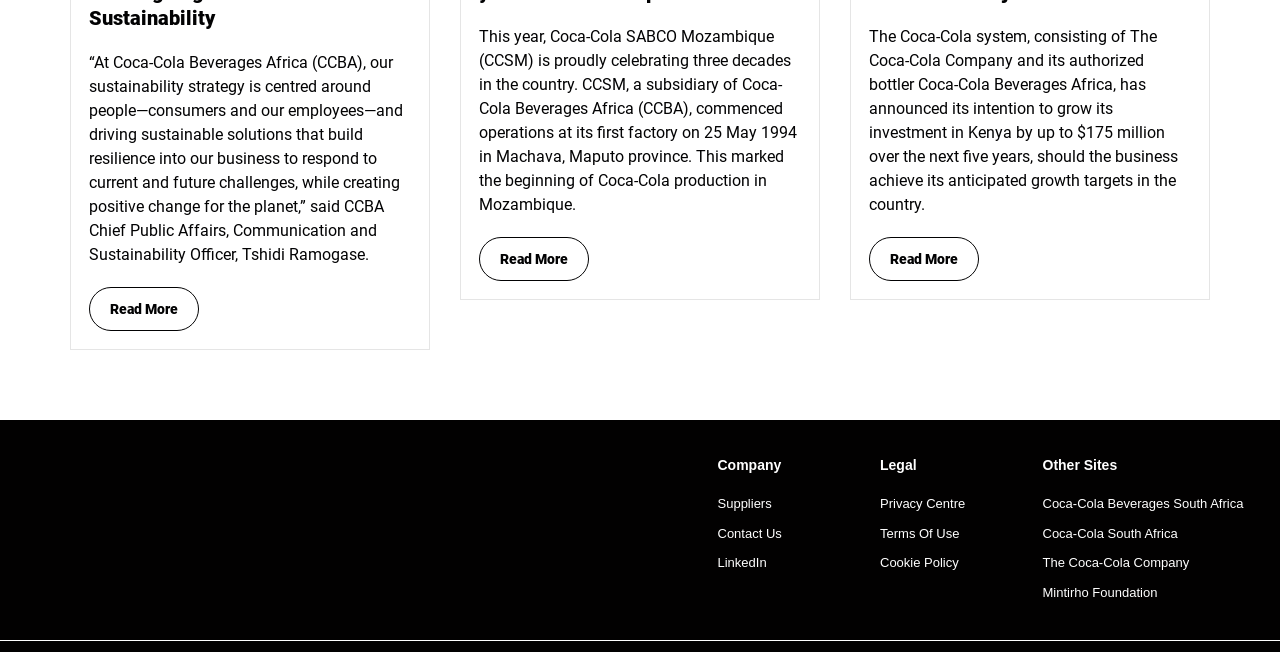What is the company celebrating in Mozambique?
Based on the image, answer the question with a single word or brief phrase.

Three decades